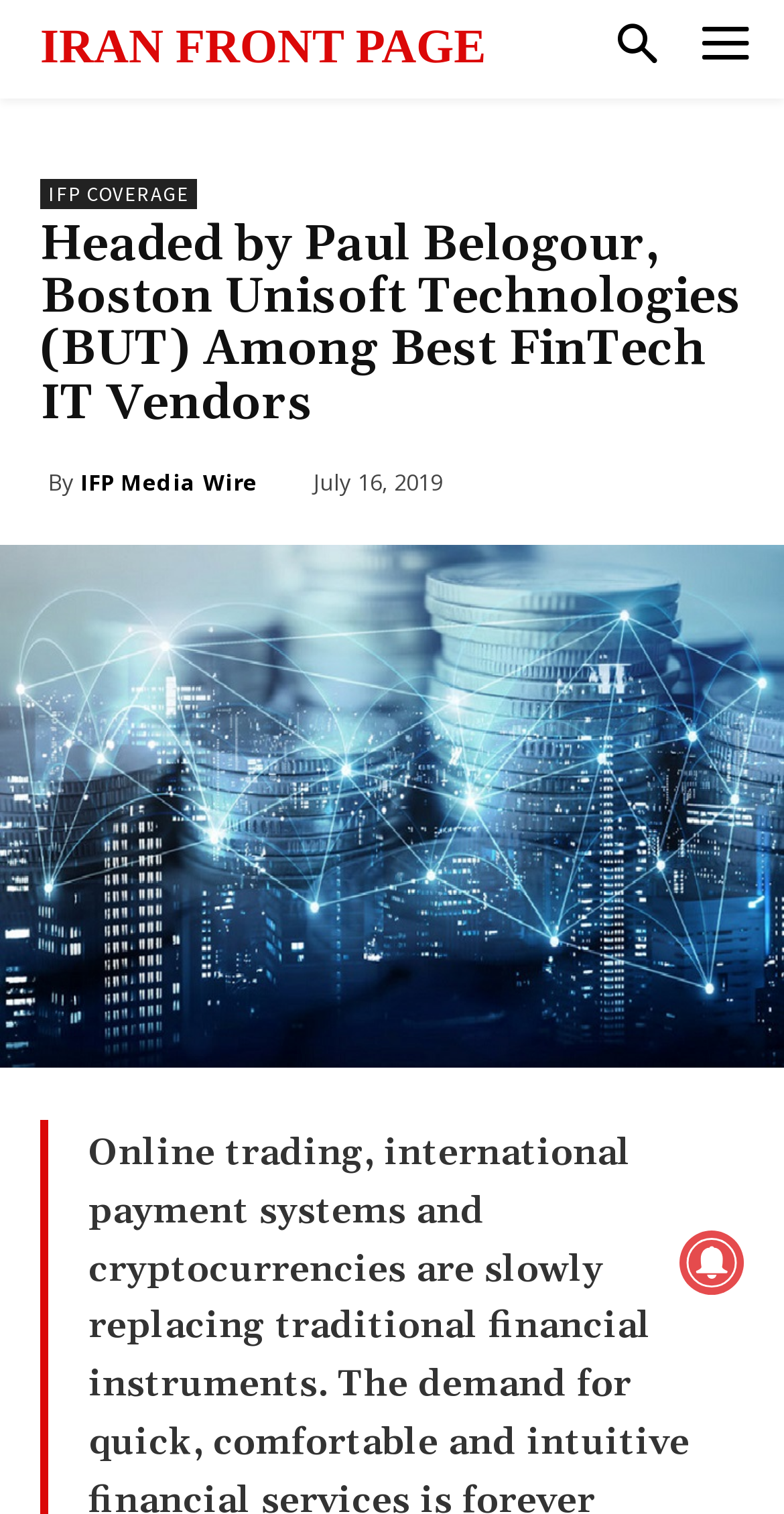Determine the bounding box of the UI component based on this description: "IFP Coverage". The bounding box coordinates should be four float values between 0 and 1, i.e., [left, top, right, bottom].

[0.051, 0.118, 0.251, 0.138]